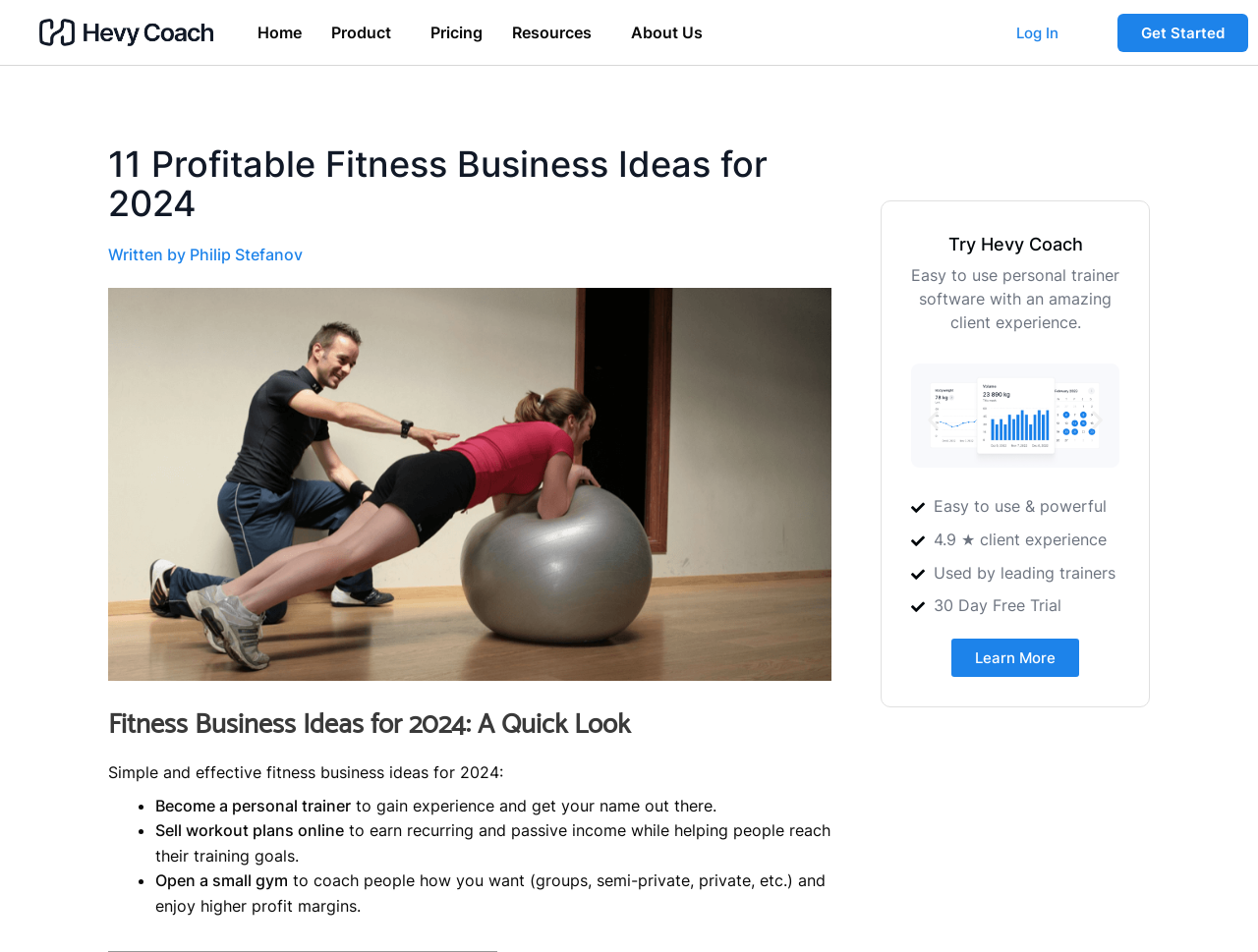Provide a comprehensive description of the webpage.

This webpage is about discovering profitable business ideas for personal trainers in 2024. At the top left corner, there is a logo of Hevy Coach, accompanied by a navigation menu with links to "Home", "Product", "Pricing", "Resources", and "About Us". On the top right corner, there is a "Log In" link and a "Get Started" button.

The main content of the webpage is divided into two sections. The first section has a heading "11 Profitable Fitness Business Ideas for 2024" and a subheading "Fitness Business Ideas for 2024: A Quick Look". Below the subheading, there is a brief introduction to simple and effective fitness business ideas for 2024. This is followed by a list of three business ideas, each marked with a bullet point. The ideas are "Become a personal trainer", "Sell workout plans online", and "Open a small gym". Each idea is accompanied by a brief description.

The second section is about Hevy Coach, a personal trainer software. There is a heading "Try Hevy Coach" and a brief description of the software. Below this, there is an image showcasing the features of the software, accompanied by three short descriptions: "Easy to use & powerful", "4.9 ★ client experience", and "Used by leading trainers". Finally, there is a "Learn More" button and a "30 Day Free Trial" offer.